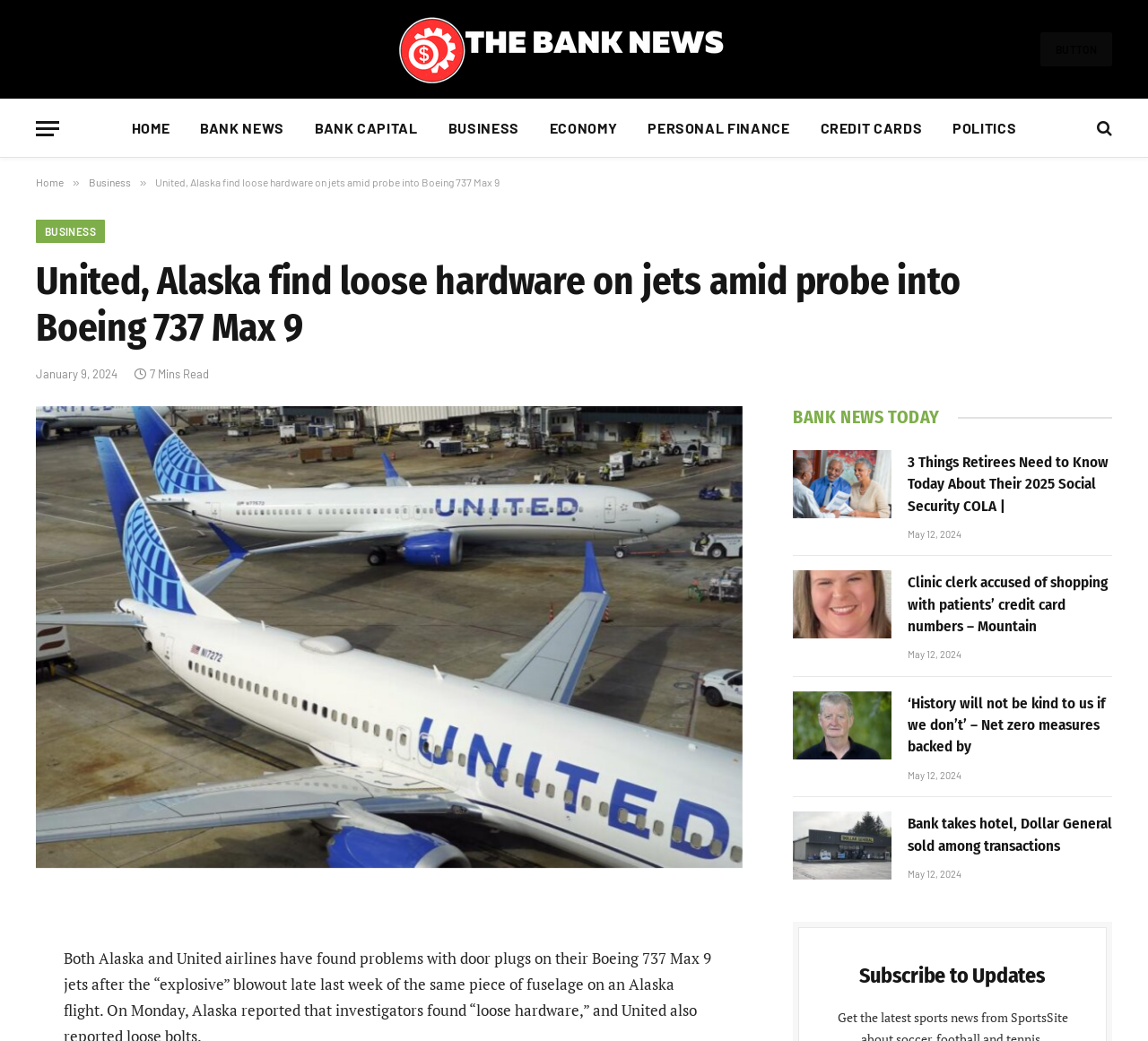Kindly determine the bounding box coordinates for the clickable area to achieve the given instruction: "Click on the '3 Things Retirees Need to Know Today About Their 2025 Social Security COLA |' link".

[0.691, 0.432, 0.777, 0.498]